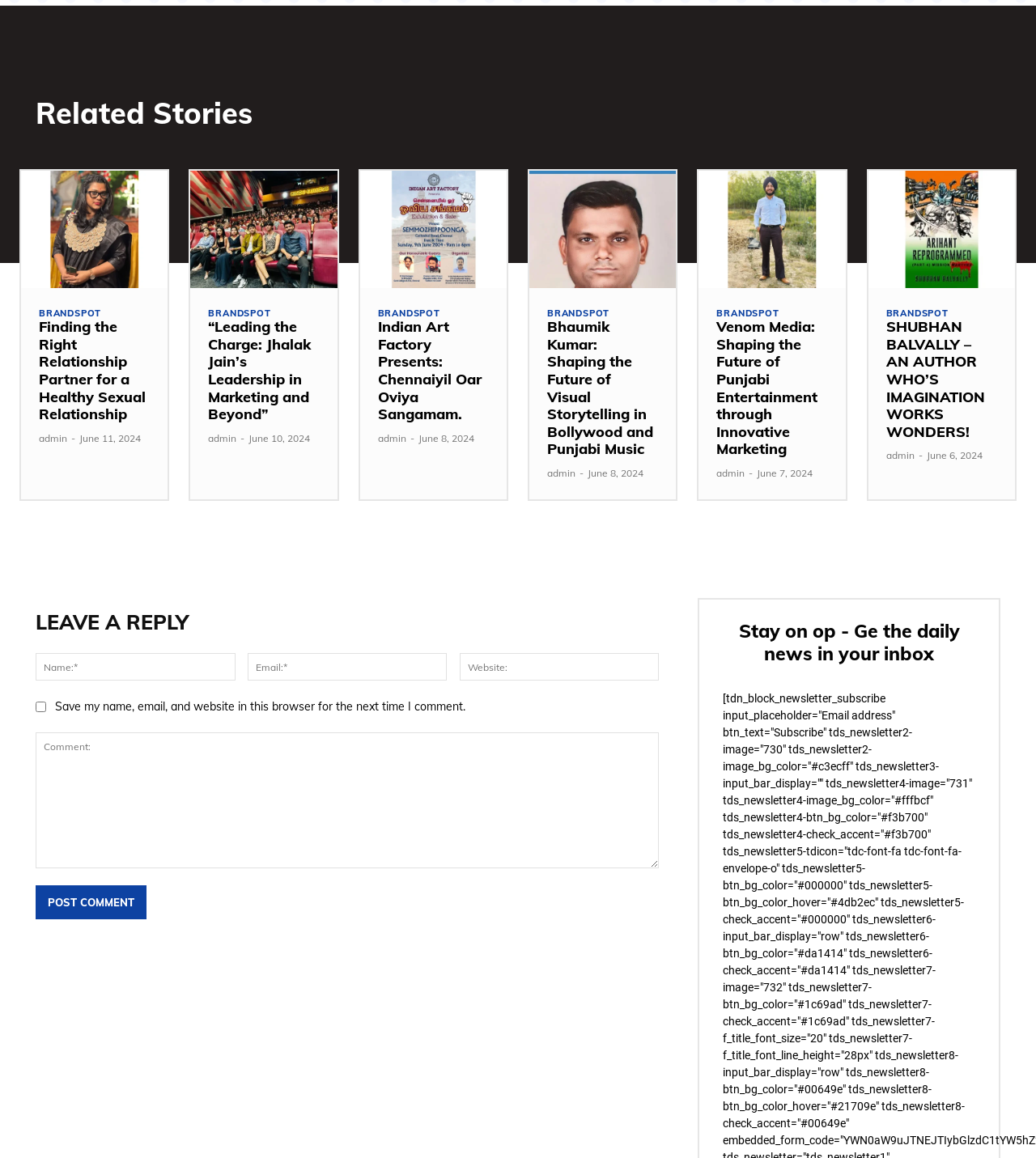Please give the bounding box coordinates of the area that should be clicked to fulfill the following instruction: "Click on 'Post Comment'". The coordinates should be in the format of four float numbers from 0 to 1, i.e., [left, top, right, bottom].

[0.034, 0.765, 0.141, 0.794]